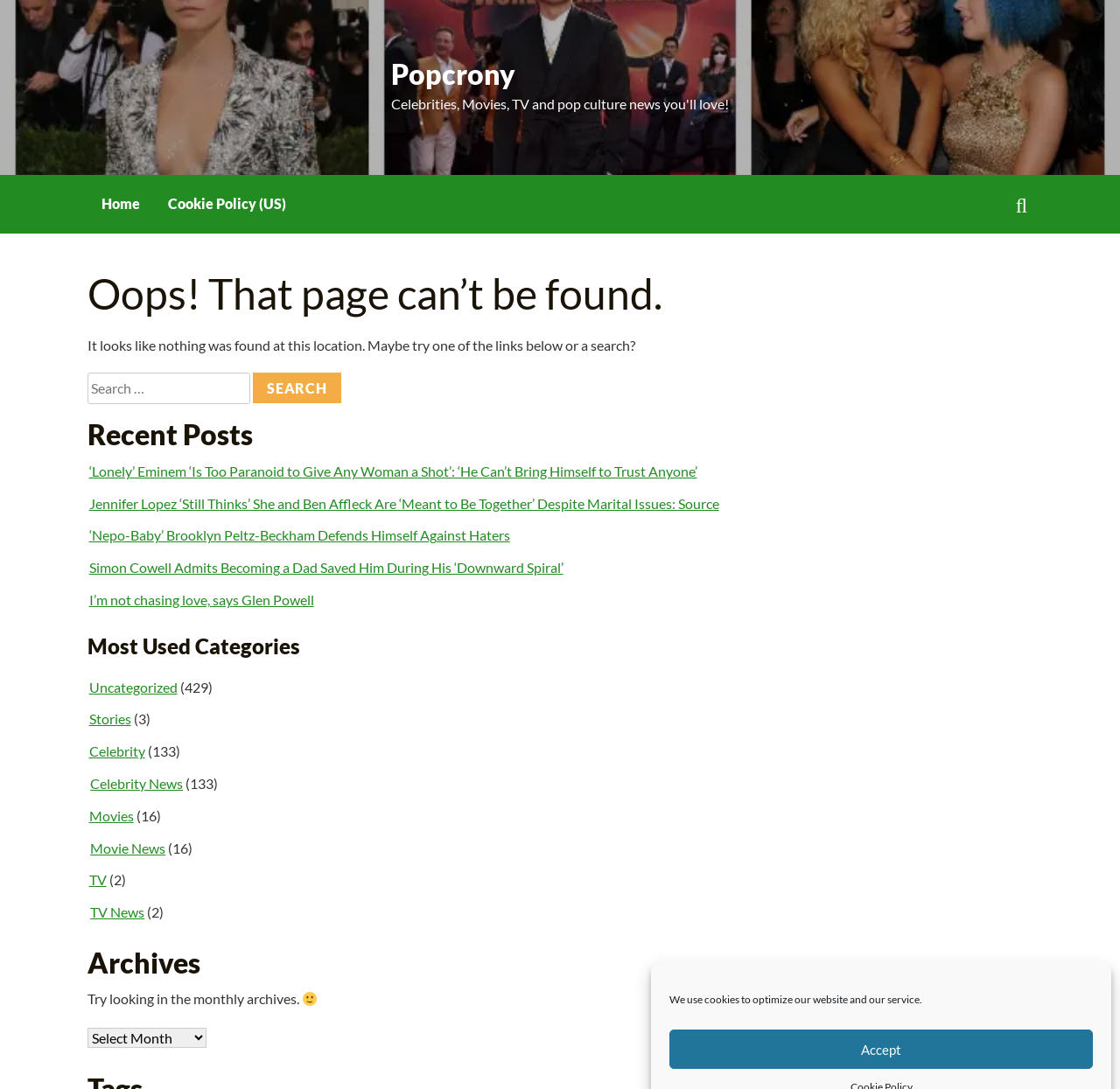Determine the bounding box coordinates of the section to be clicked to follow the instruction: "Click on Home". The coordinates should be given as four float numbers between 0 and 1, formatted as [left, top, right, bottom].

[0.078, 0.161, 0.138, 0.215]